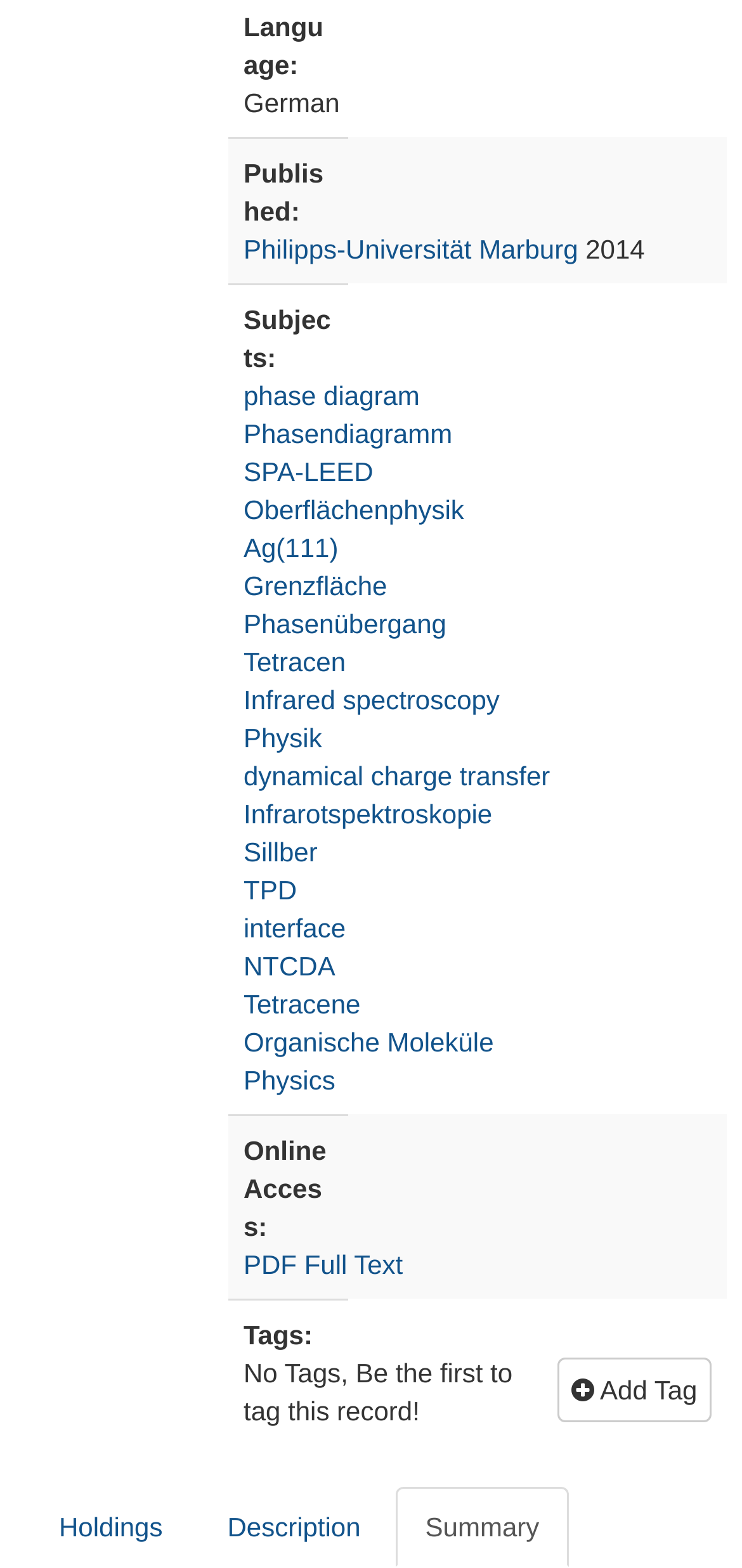Show the bounding box coordinates of the region that should be clicked to follow the instruction: "View publication details."

[0.308, 0.053, 0.978, 0.087]